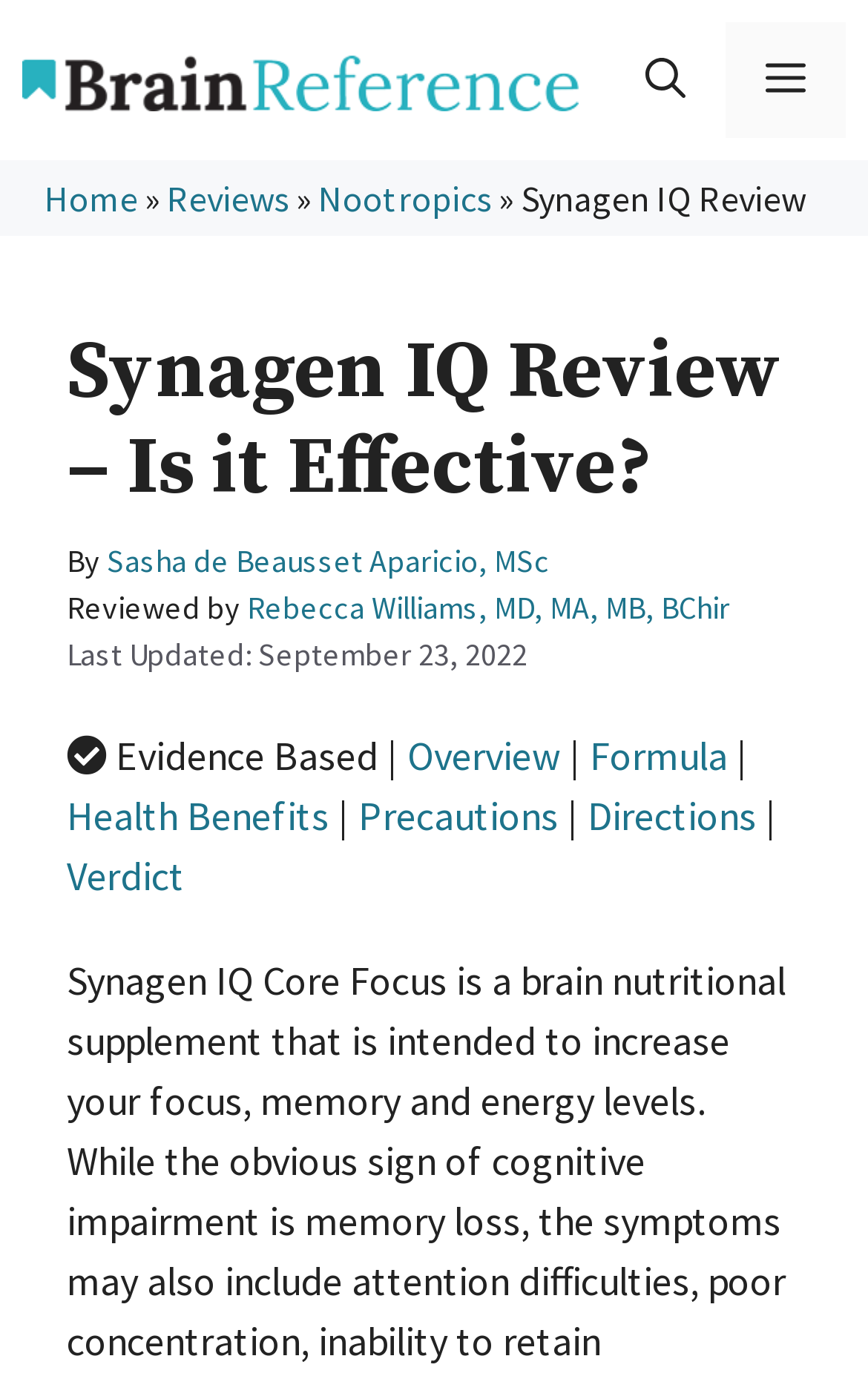Locate the UI element described by Menu in the provided webpage screenshot. Return the bounding box coordinates in the format (top-left x, top-left y, bottom-right x, bottom-right y), ensuring all values are between 0 and 1.

[0.836, 0.016, 0.974, 0.1]